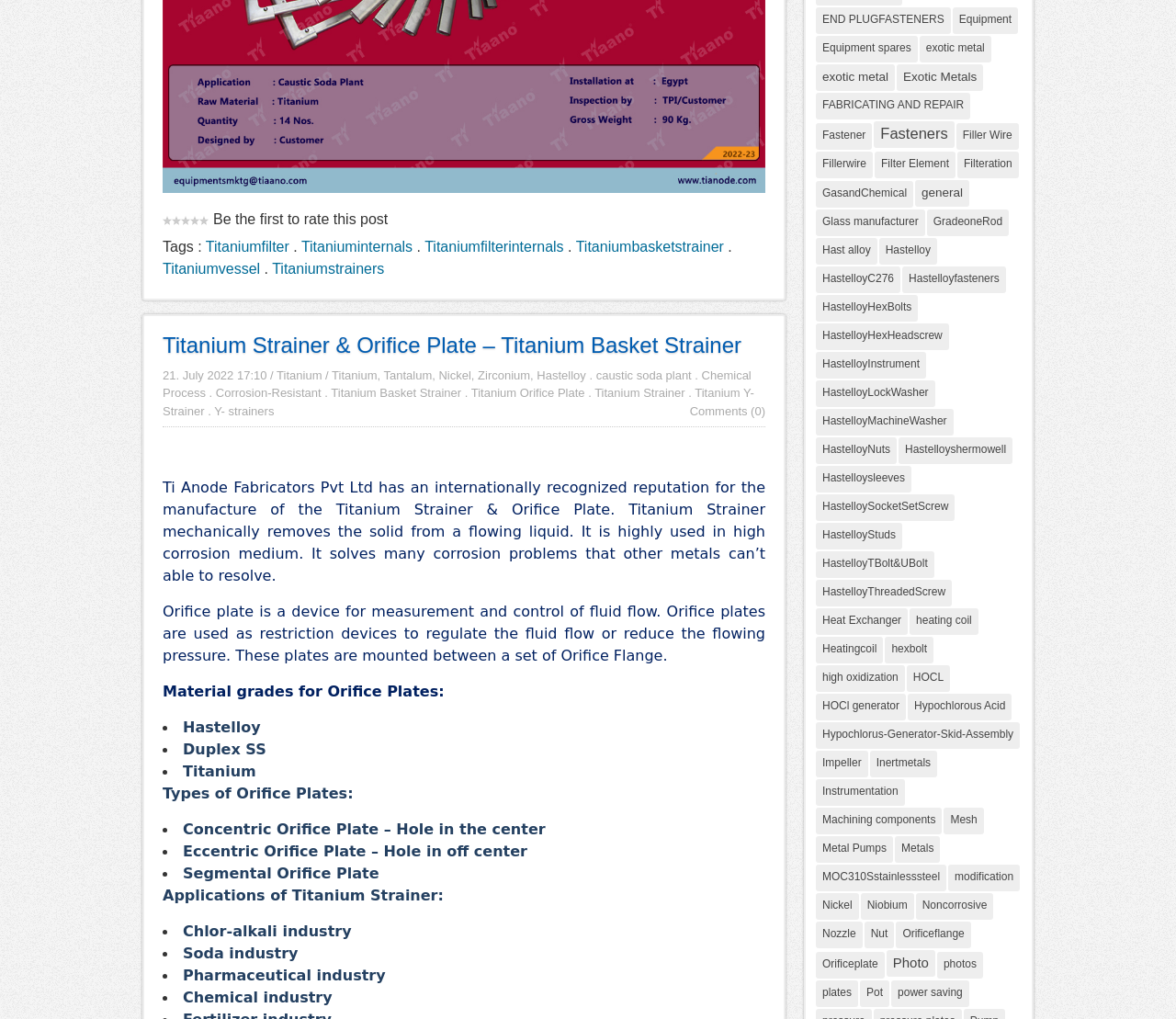Please identify the bounding box coordinates of the element's region that I should click in order to complete the following instruction: "Read about Titanium Basket Strainer". The bounding box coordinates consist of four float numbers between 0 and 1, i.e., [left, top, right, bottom].

[0.49, 0.234, 0.616, 0.25]